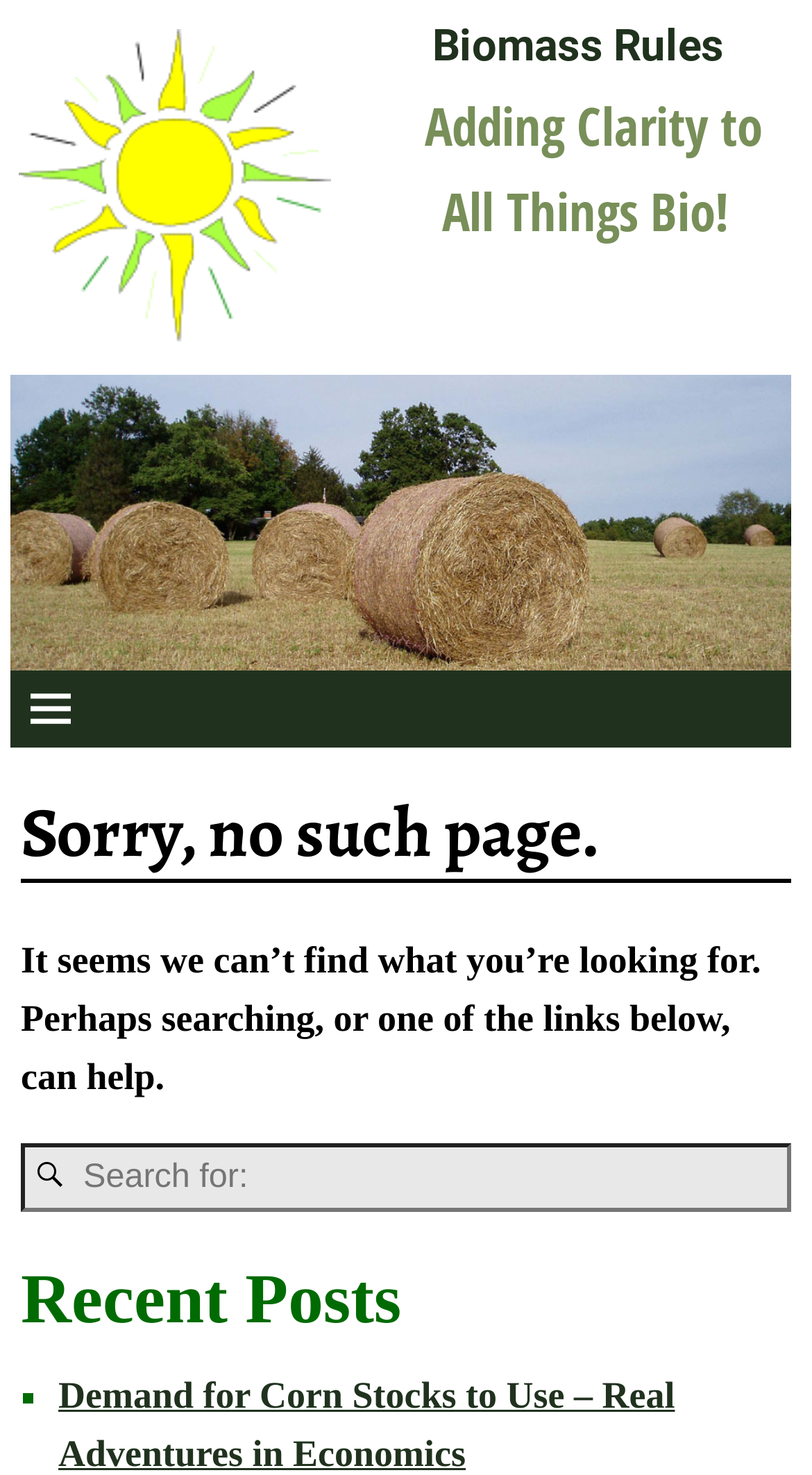Answer the question with a single word or phrase: 
What is the purpose of the search box?

To help find content